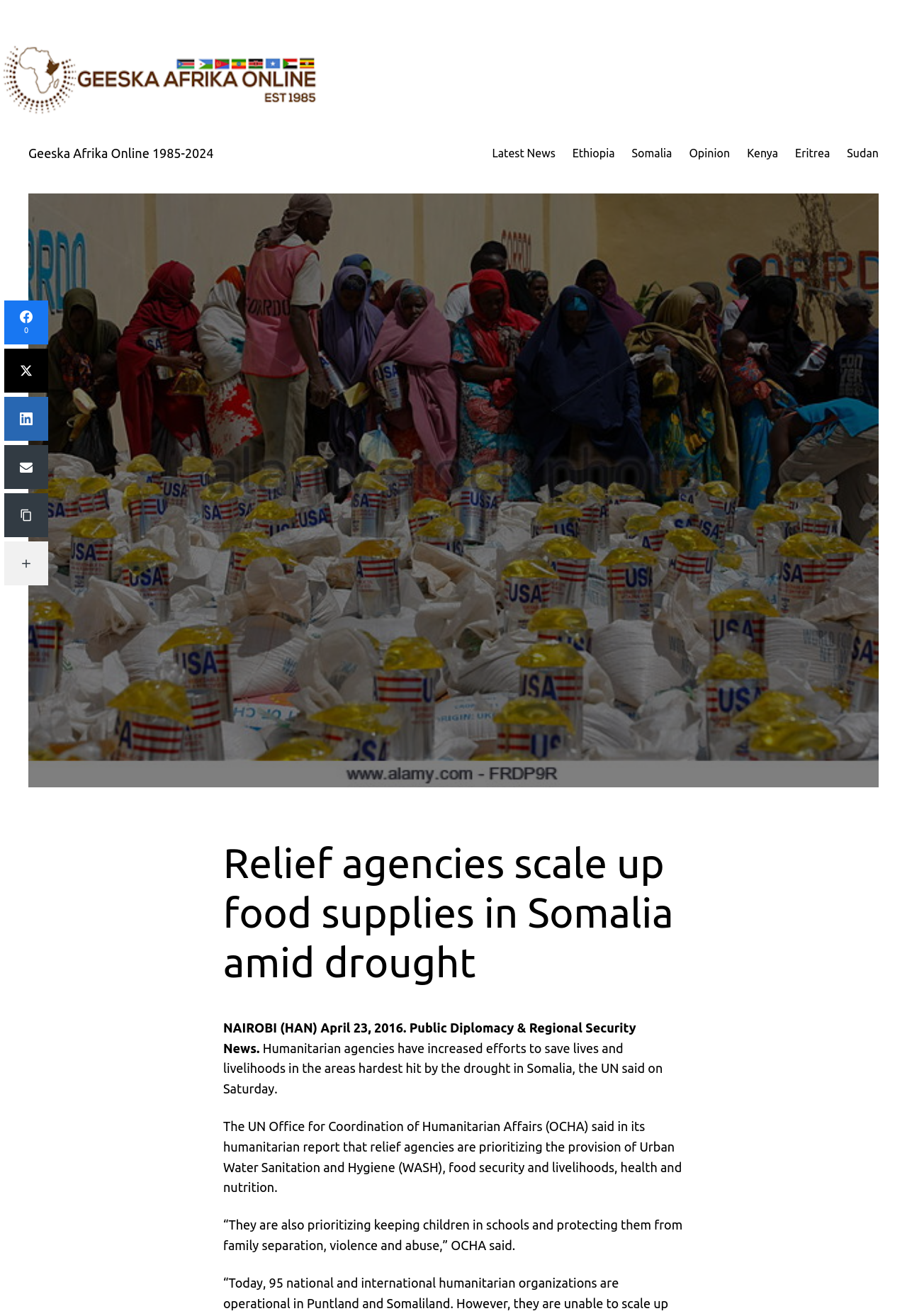Please identify the bounding box coordinates of the area that needs to be clicked to fulfill the following instruction: "Check 'Email' option."

[0.005, 0.338, 0.053, 0.372]